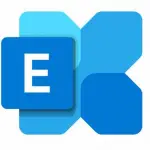Answer this question using a single word or a brief phrase:
What is the Microsoft Exchange platform primarily used for?

email, calendar, and contact management